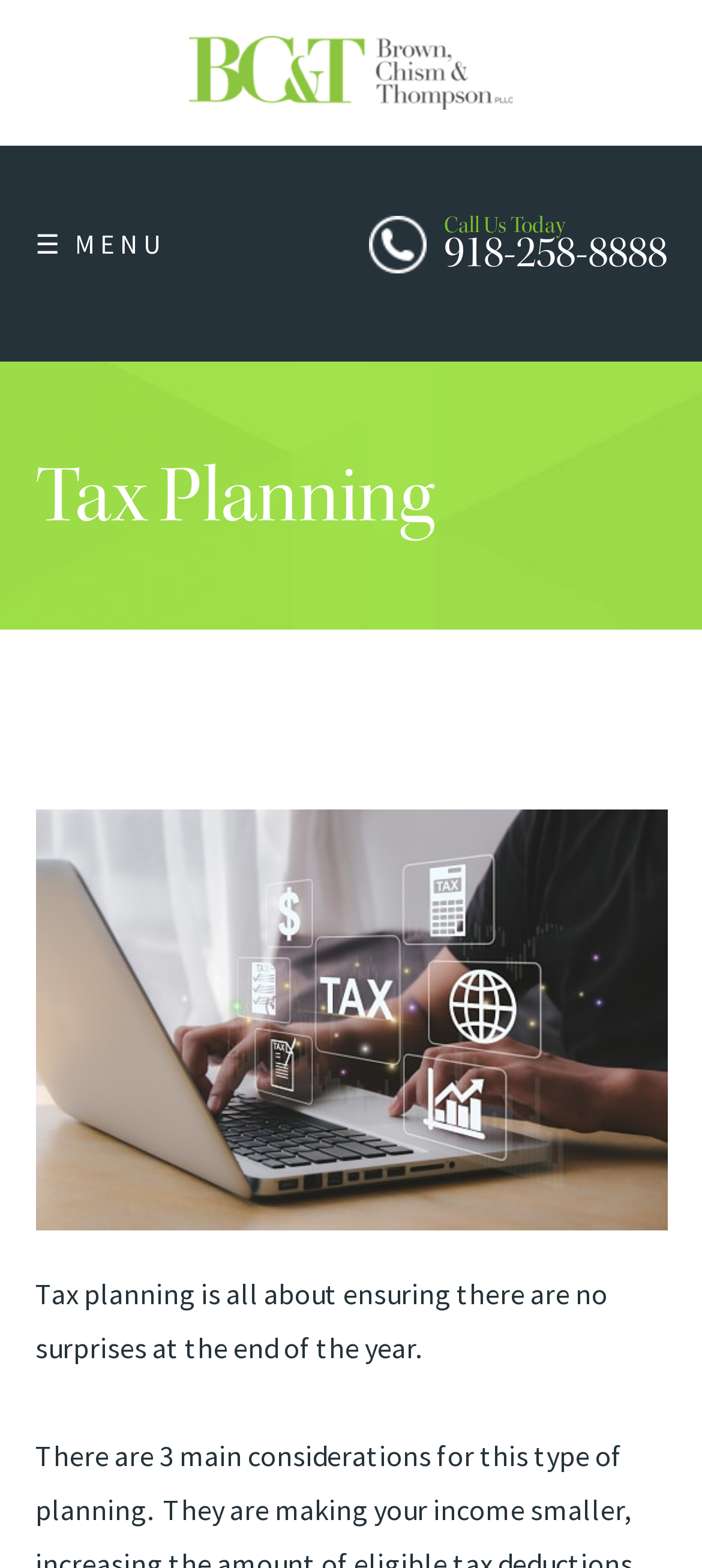Locate the bounding box coordinates of the clickable area needed to fulfill the instruction: "Check the Privacy & Policy".

None